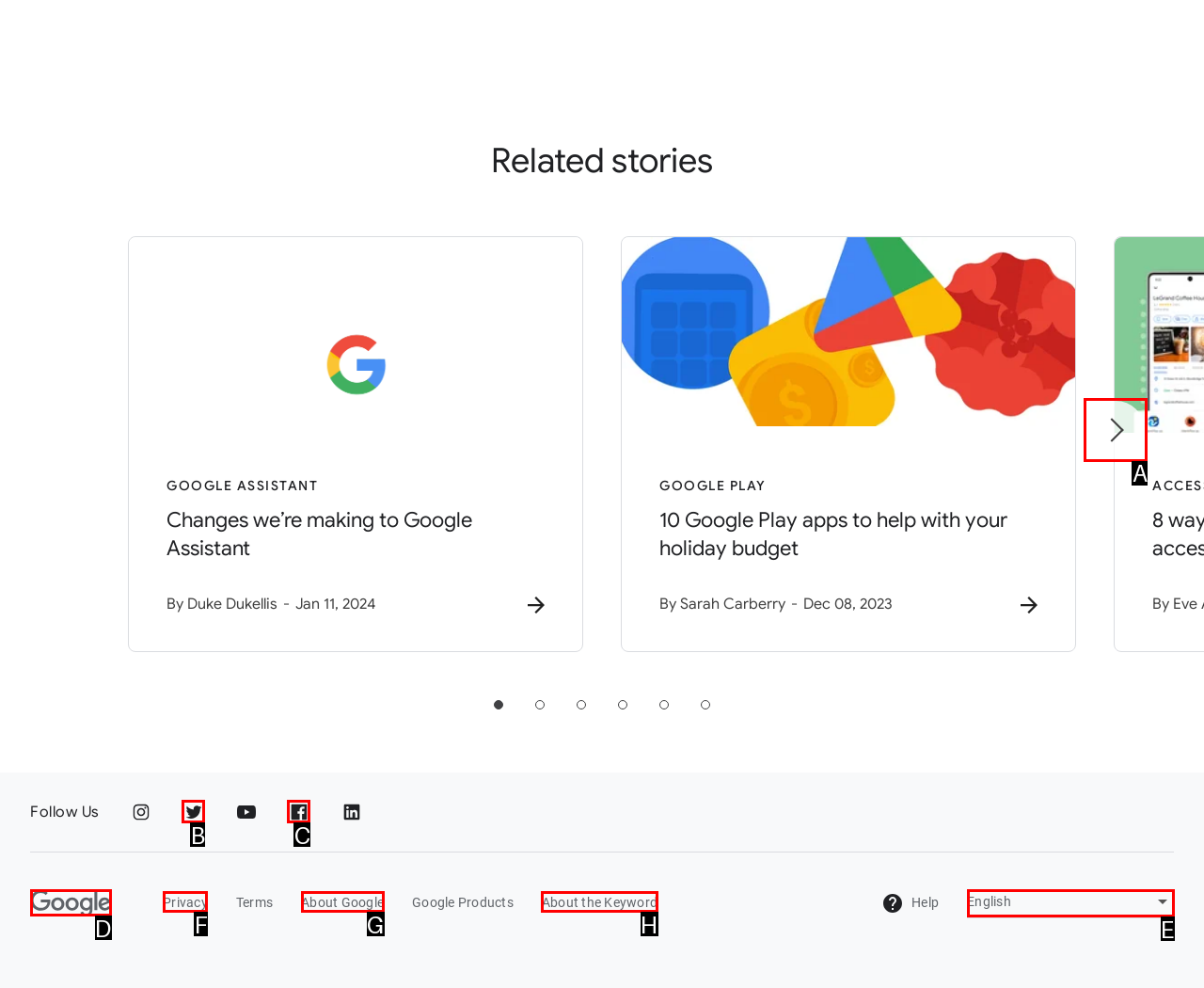Determine which HTML element to click to execute the following task: Go to next page Answer with the letter of the selected option.

A